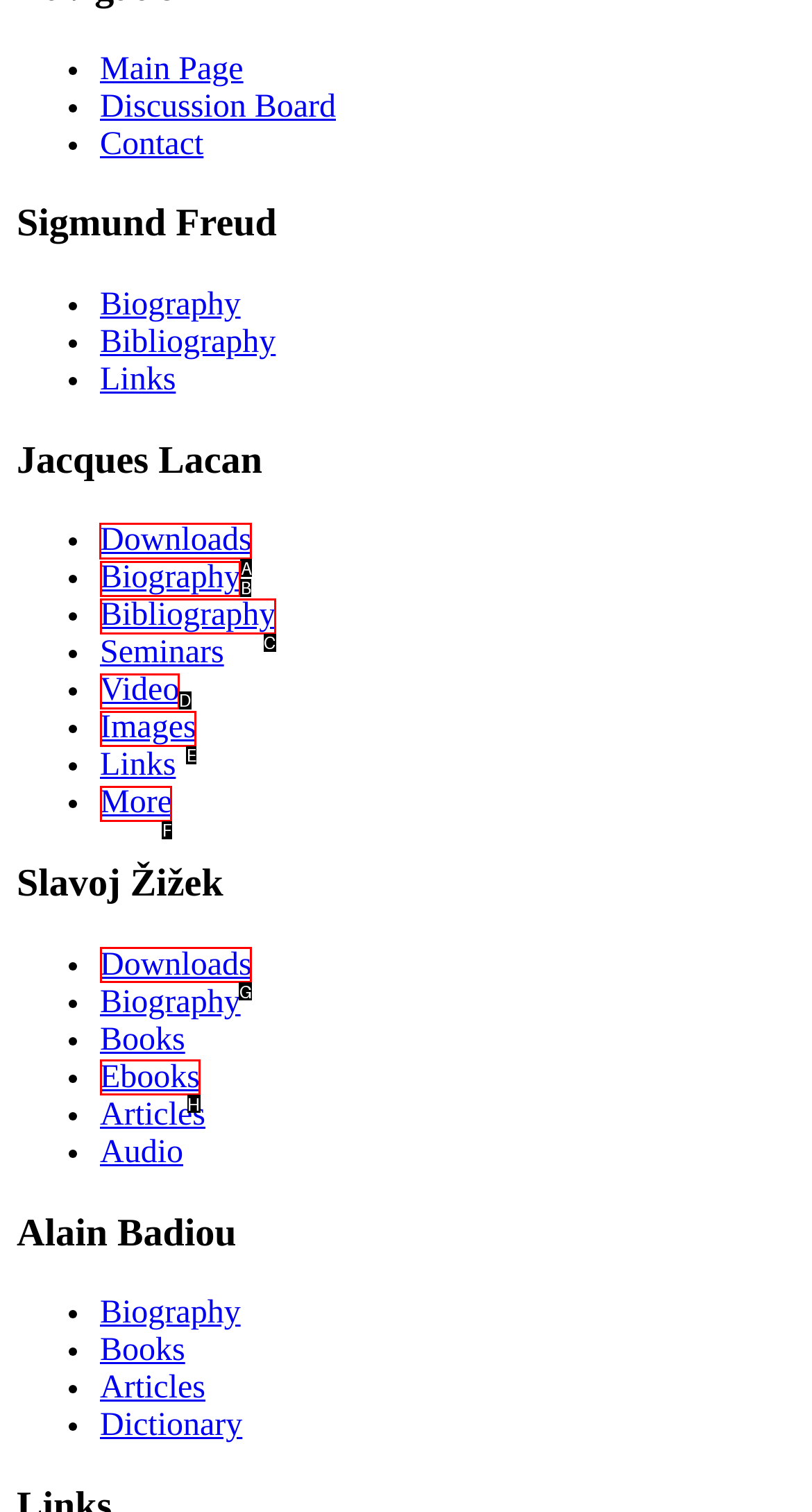Identify the letter of the option that should be selected to accomplish the following task: Download Morrison_Alli.pdf. Provide the letter directly.

None